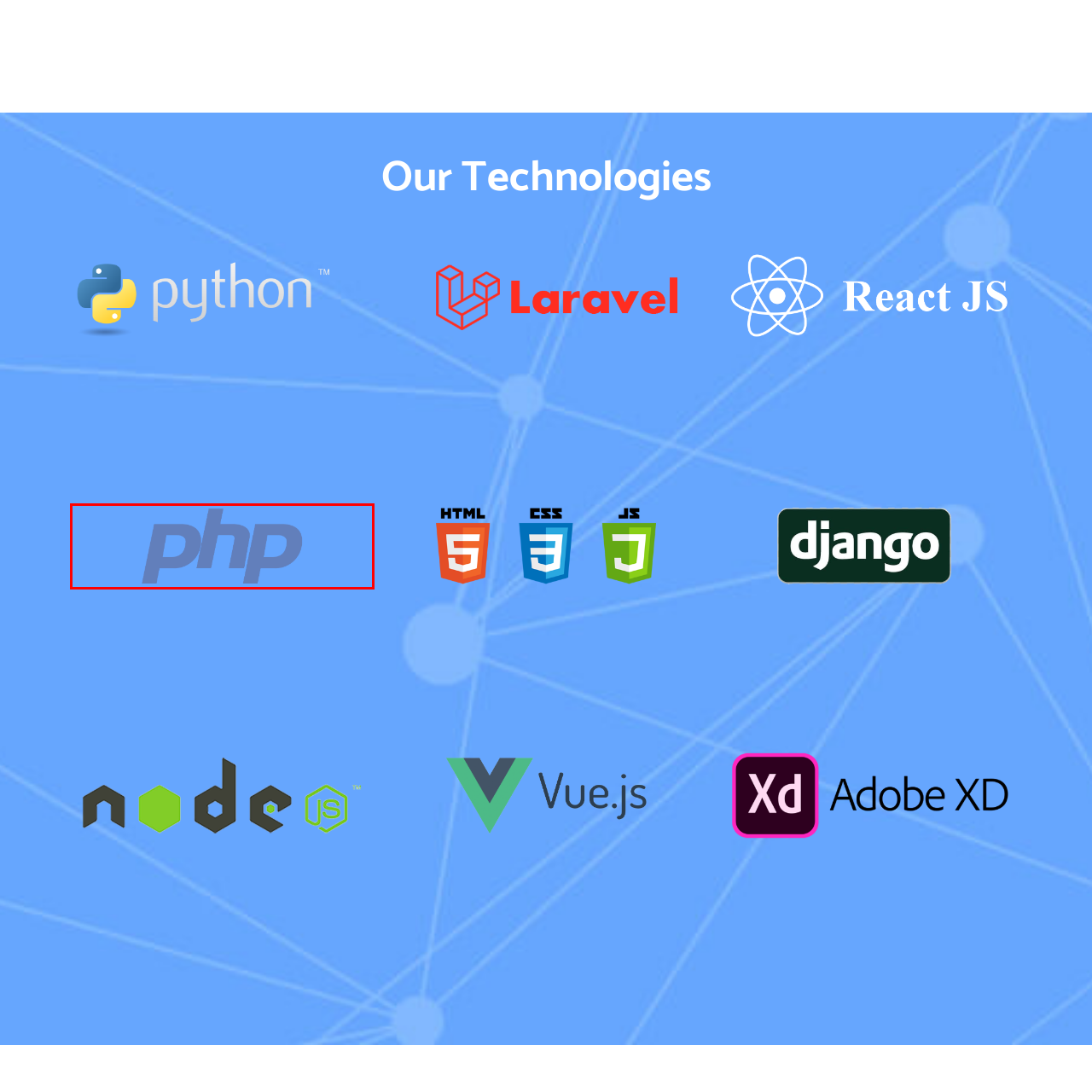Pay close attention to the image within the red perimeter and provide a detailed answer to the question that follows, using the image as your primary source: 
What does the PHP logo feature prominently?

The PHP logo features the letters 'PHP' prominently displayed against a vibrant blue background, serving as a visual representation of the language's significant role in powering a substantial portion of the internet.